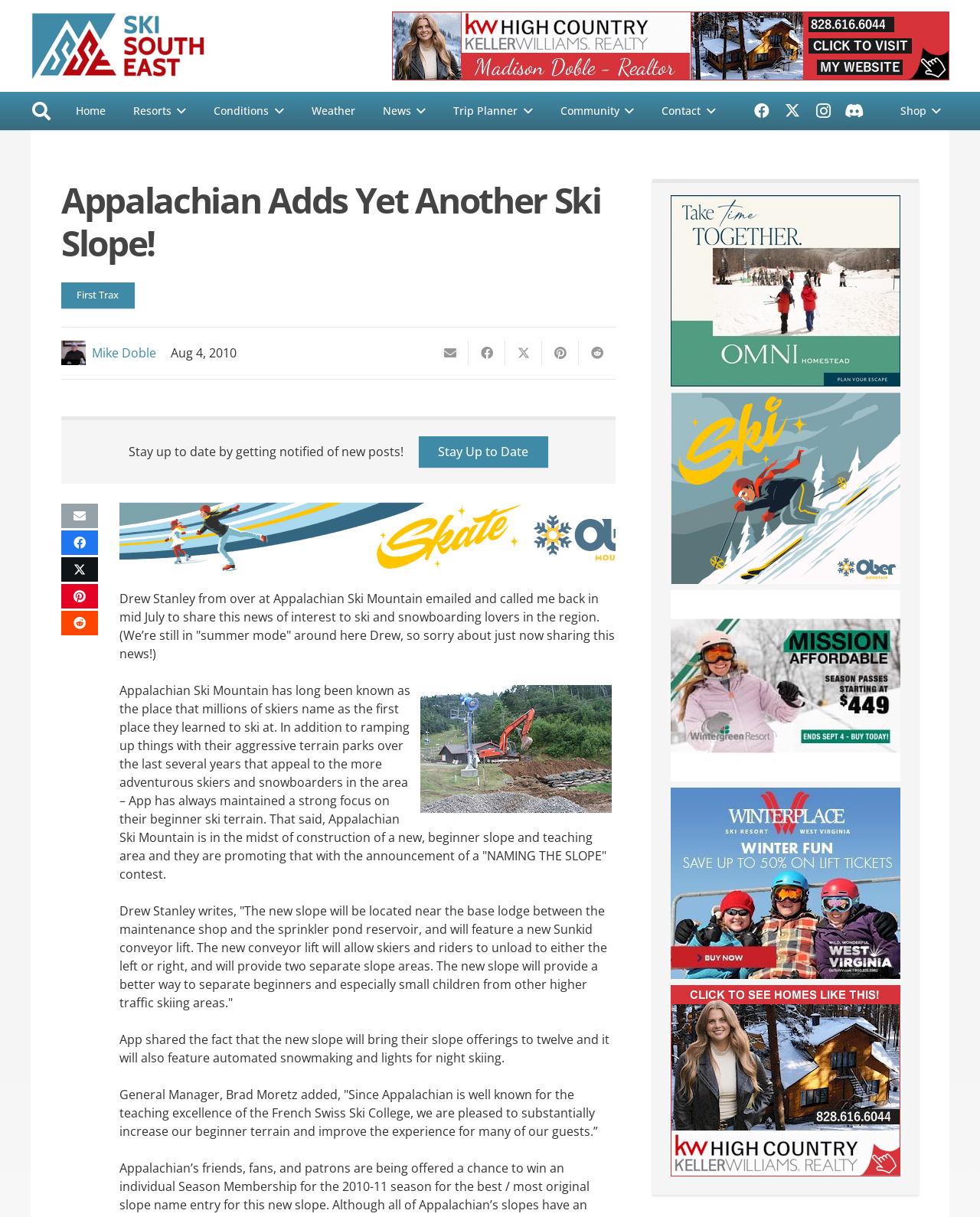What is the purpose of the 'NAMING THE SLOPE' contest?
Using the visual information, answer the question in a single word or phrase.

To name the new slope